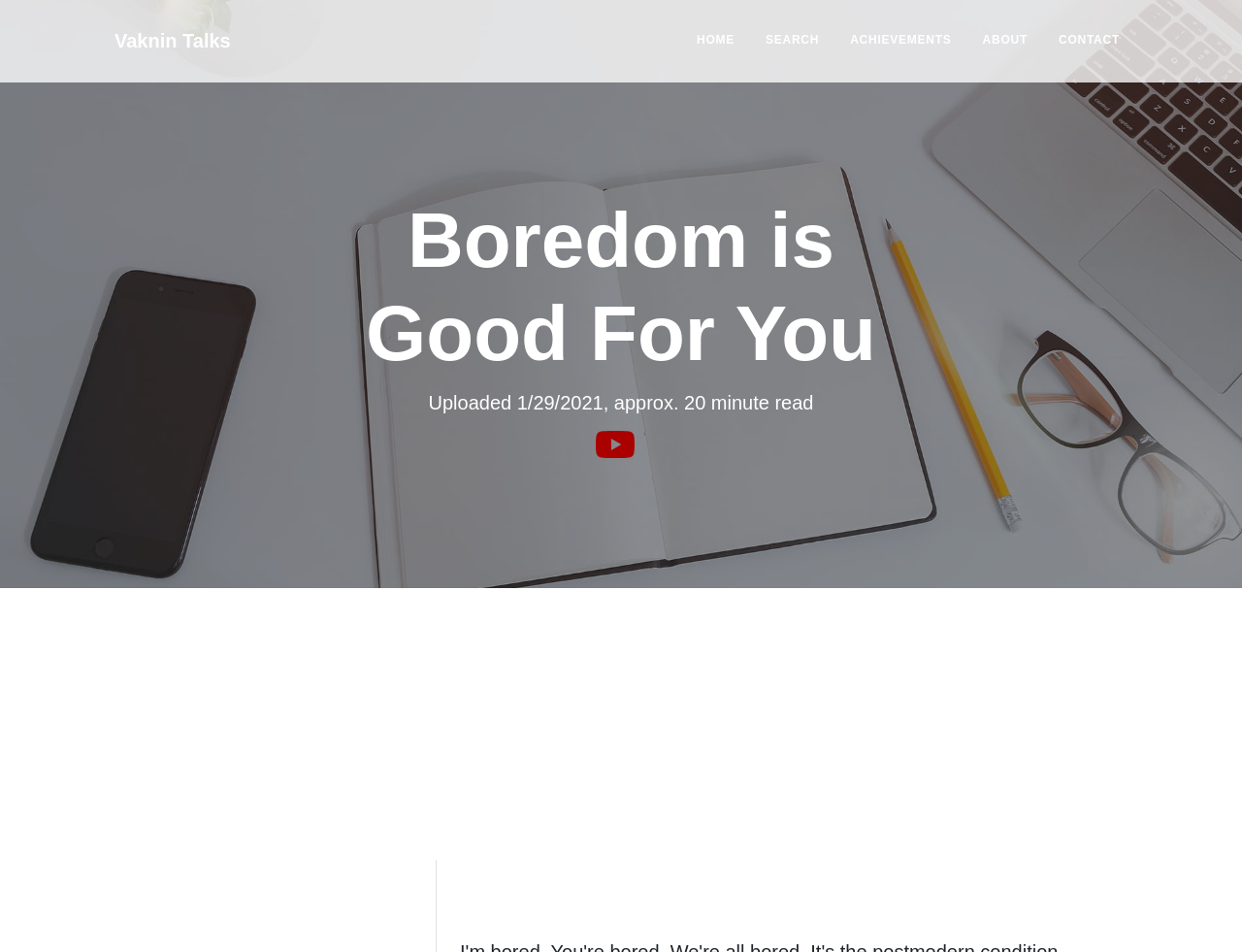Please identify the bounding box coordinates of where to click in order to follow the instruction: "watch on YouTube".

[0.48, 0.446, 0.511, 0.487]